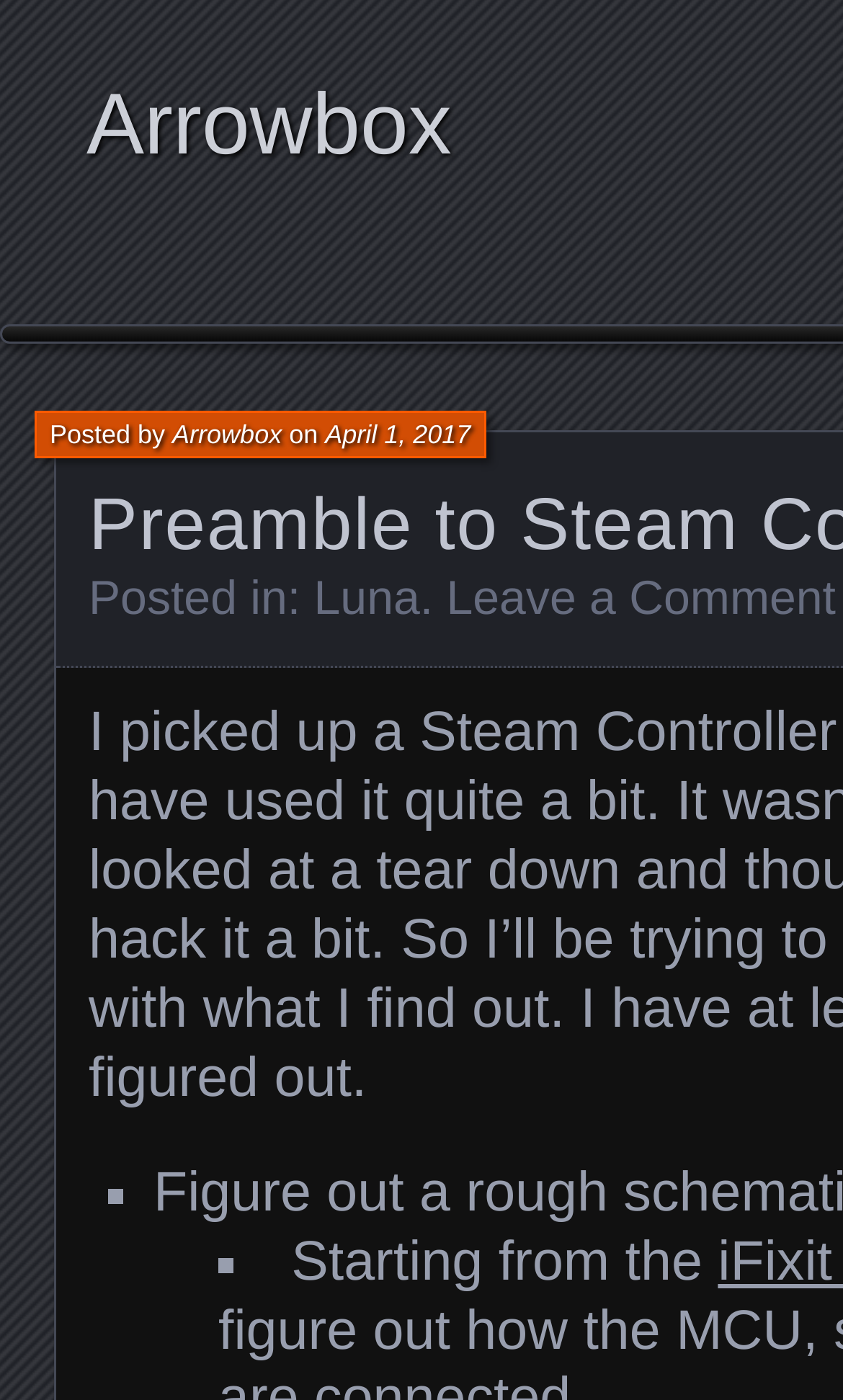Provide the bounding box coordinates for the UI element described in this sentence: "Arrowbox". The coordinates should be four float values between 0 and 1, i.e., [left, top, right, bottom].

[0.204, 0.3, 0.334, 0.321]